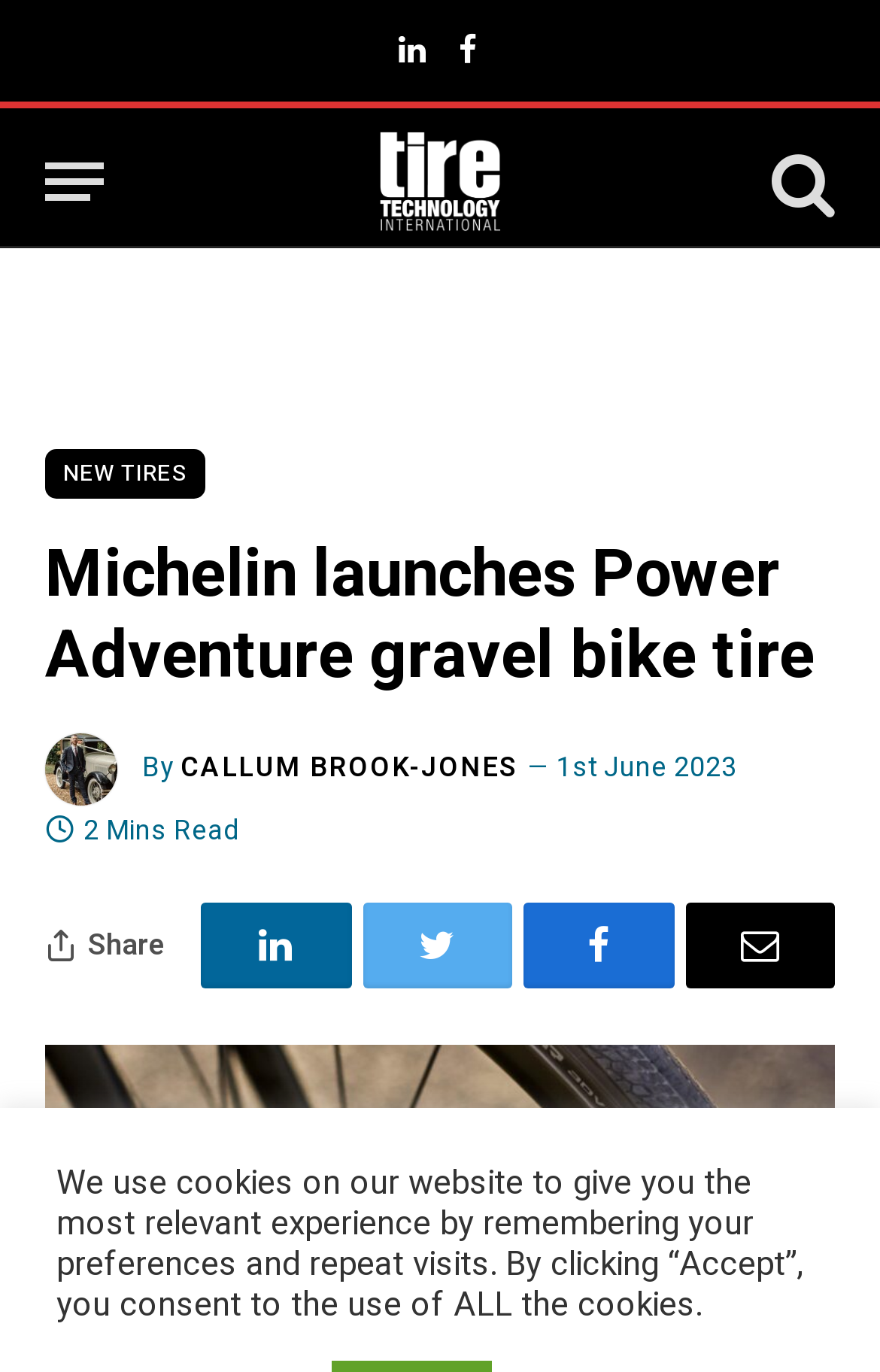Can you look at the image and give a comprehensive answer to the question:
How many social media links are there at the top?

At the top of the webpage, there are two social media links, one for LinkedIn and one for Facebook, which can be identified by their respective icons.